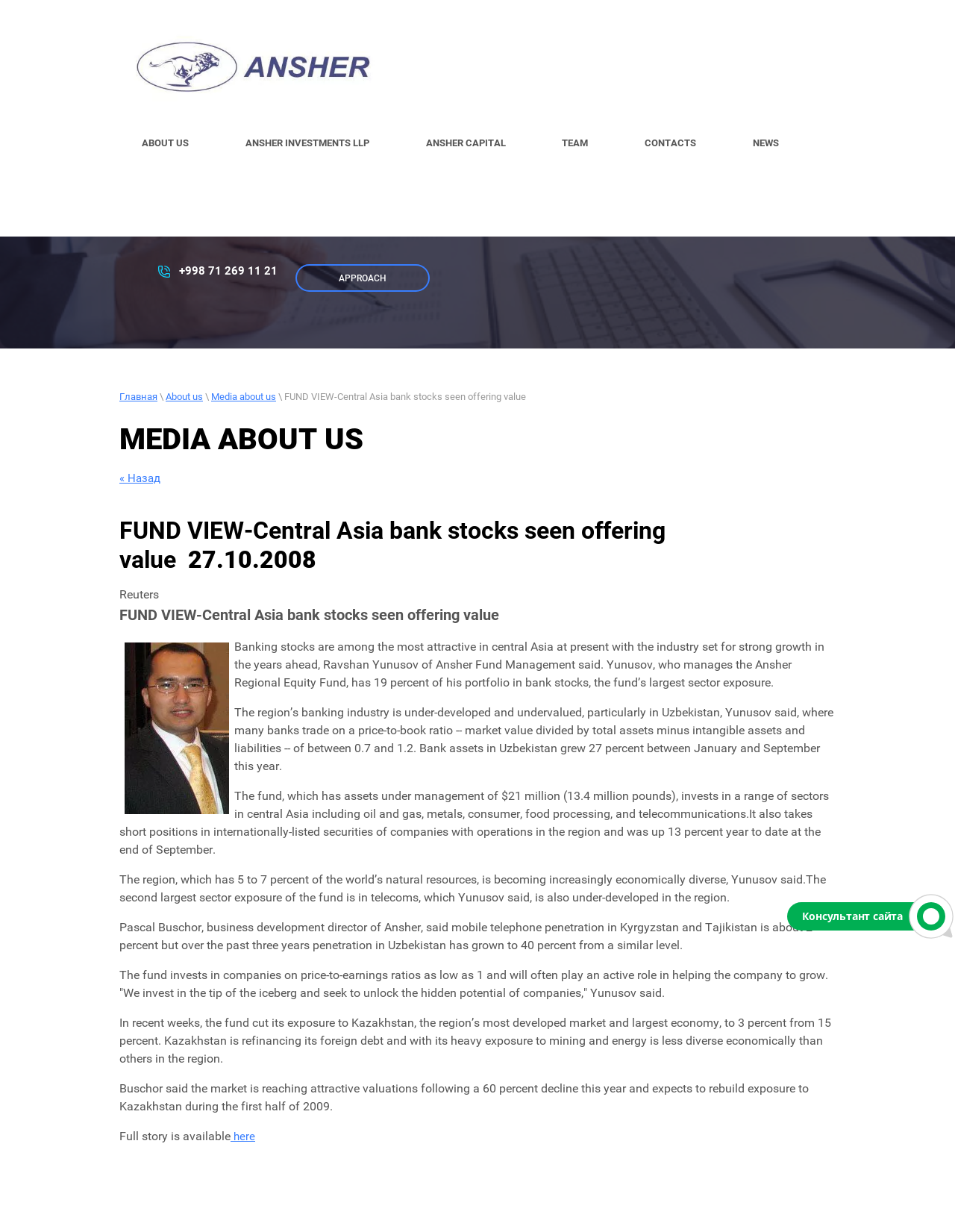Identify the bounding box of the HTML element described as: "here".

[0.241, 0.917, 0.267, 0.928]